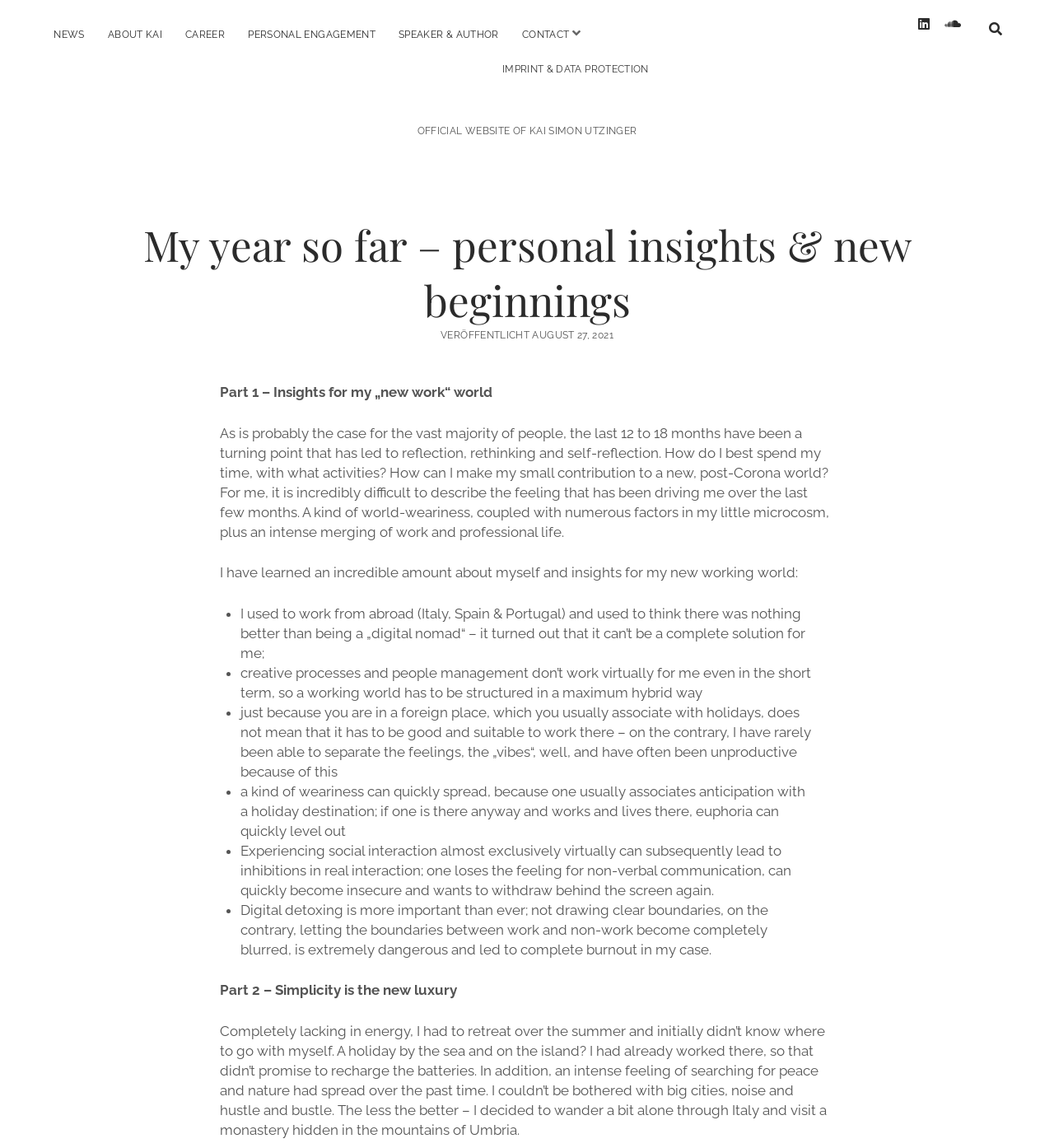What is the author's attitude towards digital nomadism?
Answer the question with just one word or phrase using the image.

It's not a complete solution